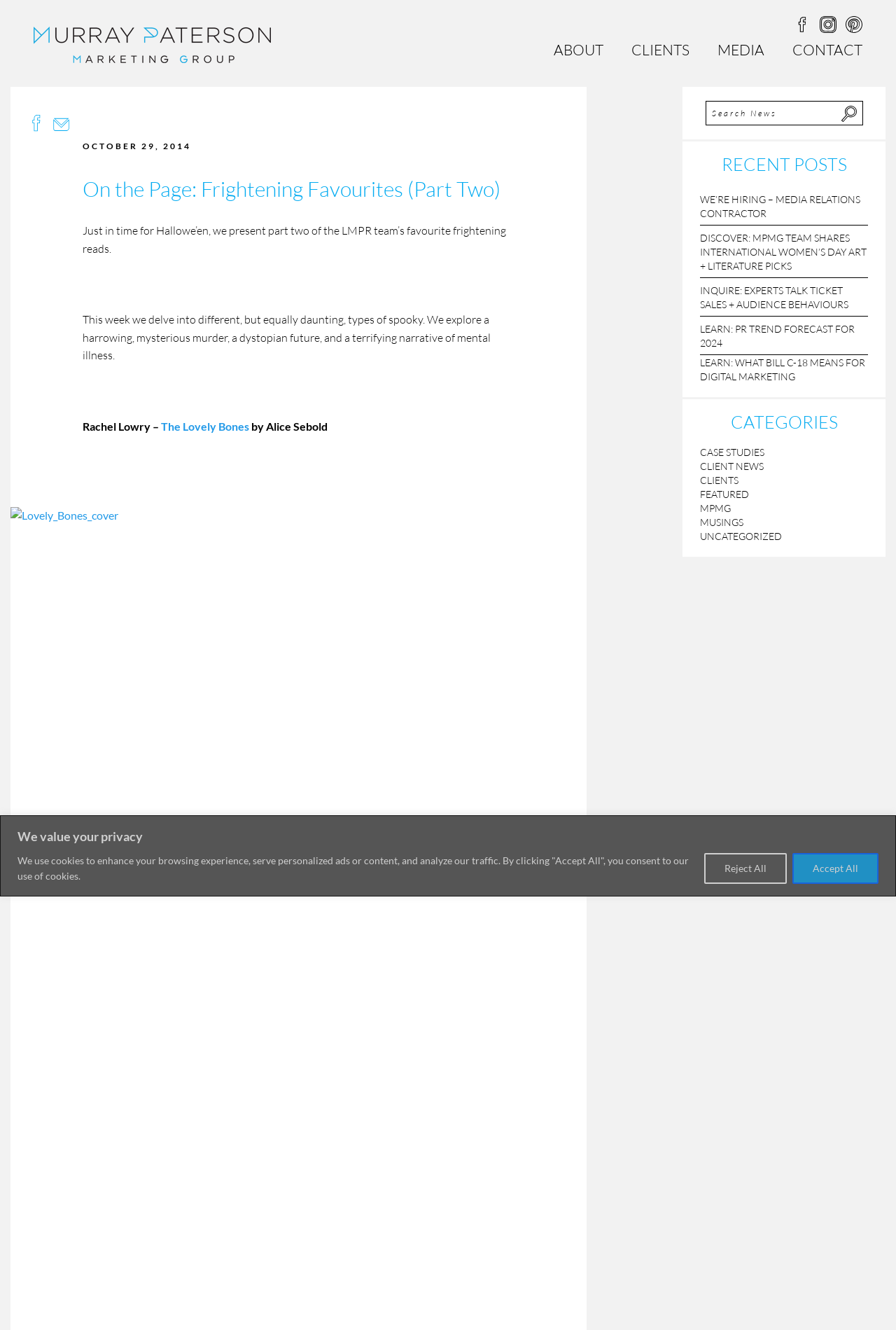What is the name of the marketing group?
Please answer the question as detailed as possible.

The name of the marketing group can be found in the top-left corner of the webpage, where it is written as 'Murray Paterson Marketing Group' in a link and an image.